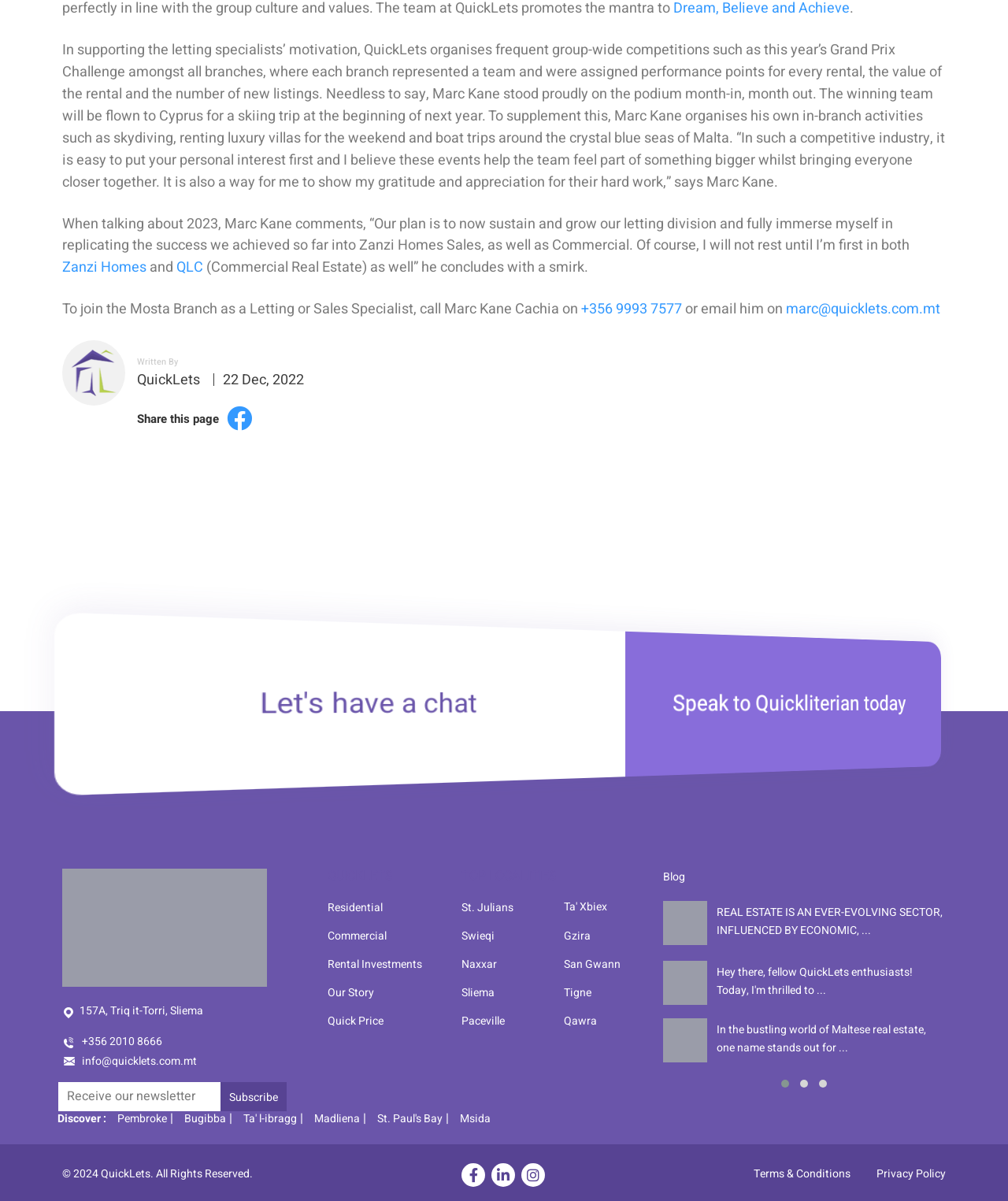Answer the following in one word or a short phrase: 
What is the location of the QuickLets office?

157A, Triq it-Torri, Sliema